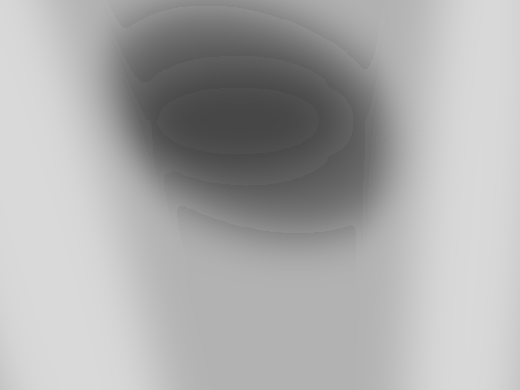Please analyze the image and provide a thorough answer to the question:
What is the purpose of the gradient of shades in the composition?

The composition uses a gradient of shades, transitioning from light to dark tones, which evokes a sense of uncertainty and caution, aligning with the article's focus on the dangers associated with online shopping.